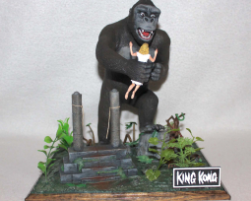Elaborate on all the elements present in the image.

The image features a striking diorama of King Kong, depicting the iconic scene of the giant ape holding a woman in his hands. King Kong is intricately detailed, showcasing his muscular physique, expressive face, and fierce demeanor. He stands prominently in a lush jungle setting, complete with greenery and stone ruins that evoke the atmosphere of Skull Island. 

The base of the diorama is adorned with plants and stones, creating a vivid representation of King Kong's habitat. A small sign at the front identifies the piece as “KING KONG,” emphasizing its connection to the beloved cinematic character. This particular rendition captures a moment that resonates with fans of classic monster films, celebrating the legacy of King Kong in popular culture. The craftsmanship illustrates the dedication to detail, making this diorama a captivating centerpiece for collectors and enthusiasts alike.